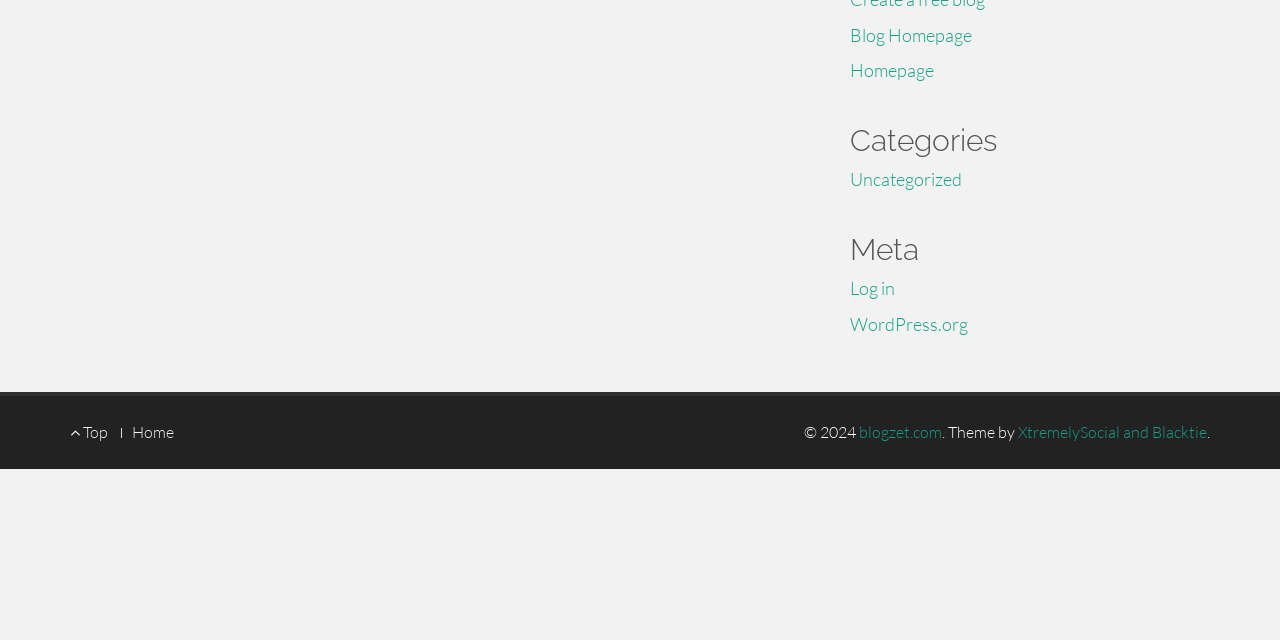Please determine the bounding box coordinates for the element with the description: "Log in".

[0.664, 0.433, 0.699, 0.467]